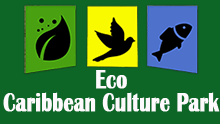Using the information shown in the image, answer the question with as much detail as possible: What is featured in the yellow block?

According to the caption, the yellow block in the center of the logo features a stylized silhouette of a bird, indicating the rich avian life in the area.